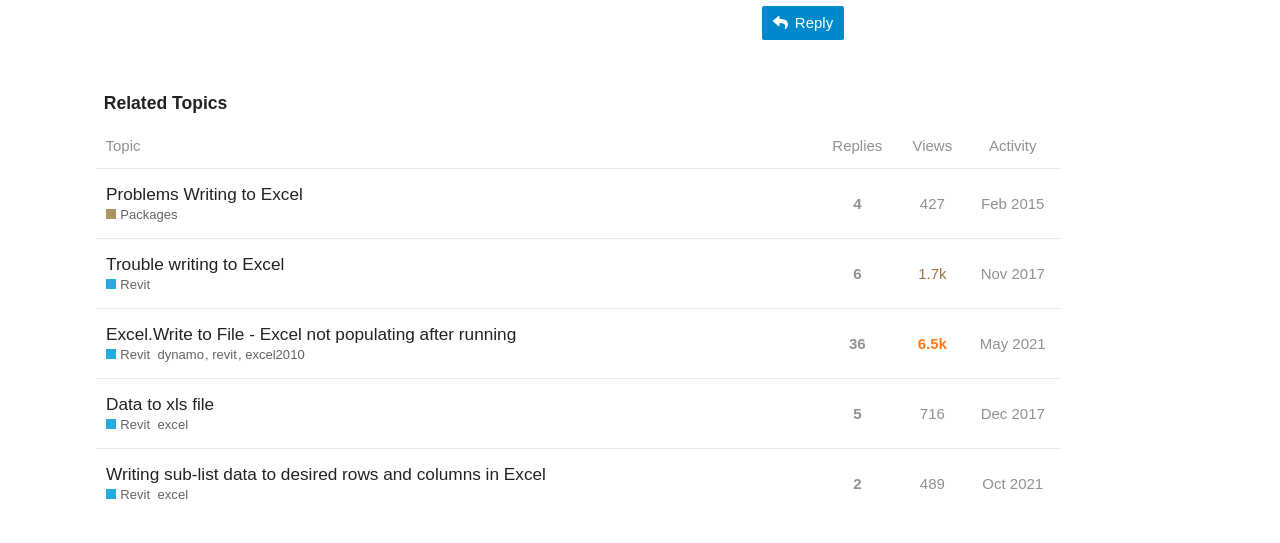Locate the bounding box coordinates of the clickable element to fulfill the following instruction: "View topic 'Trouble writing to Excel Revit'". Provide the coordinates as four float numbers between 0 and 1 in the format [left, top, right, bottom].

[0.075, 0.439, 0.64, 0.568]